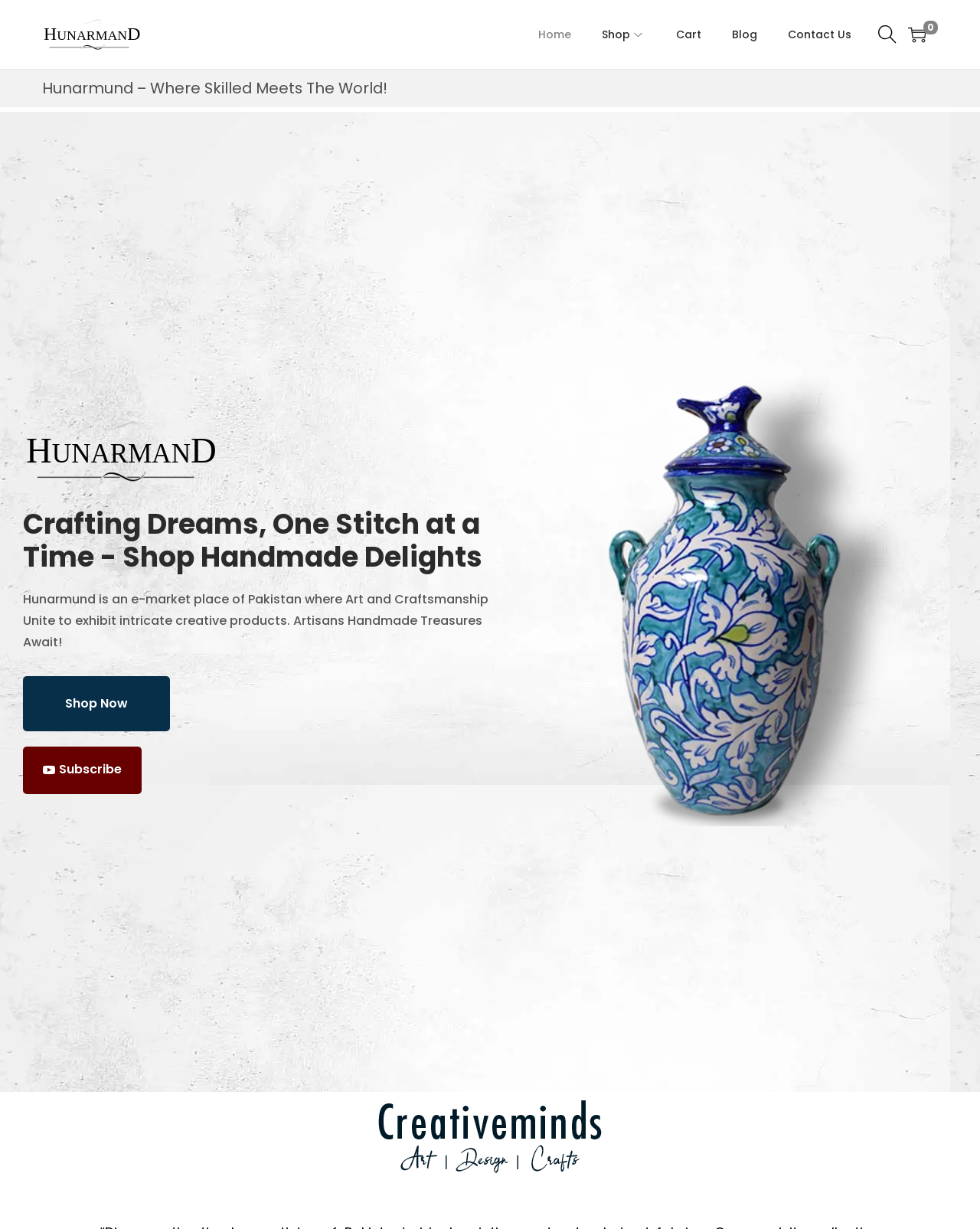Respond to the question below with a single word or phrase: What is the name of the e-marketplace?

Hunarmund